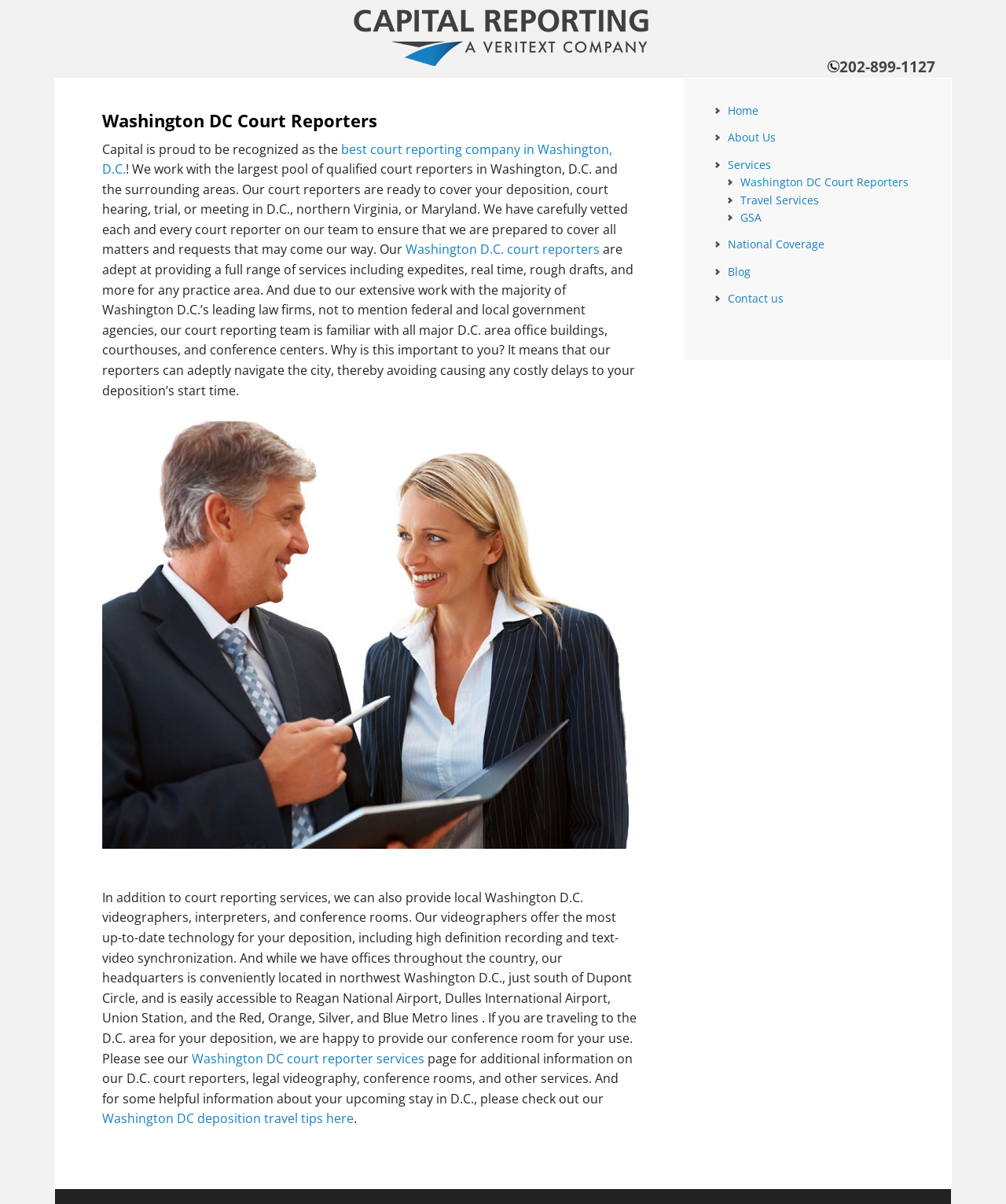Determine the bounding box coordinates of the clickable region to follow the instruction: "Call the phone number".

[0.834, 0.047, 0.93, 0.064]